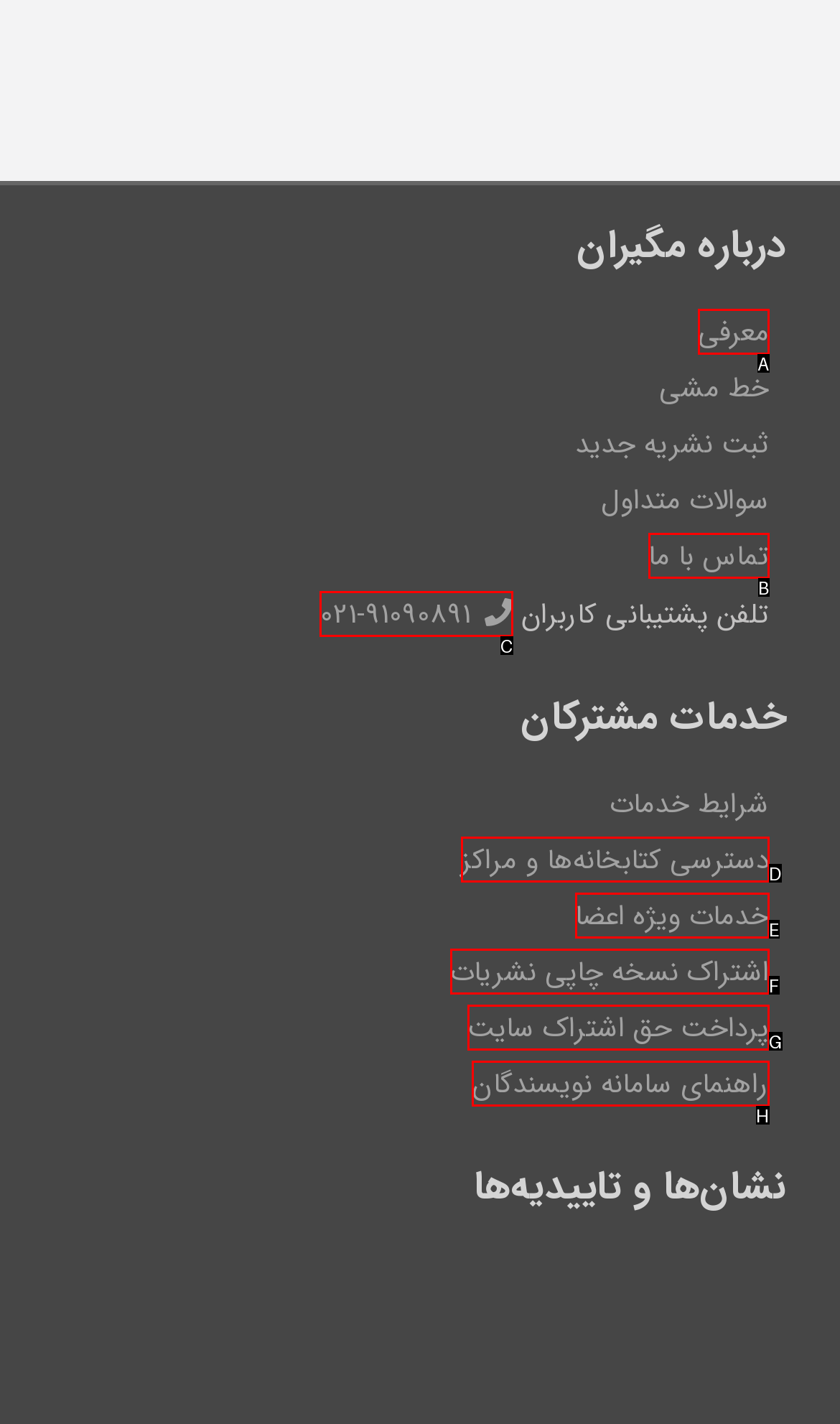Determine which HTML element best suits the description: اشتراک نسخه چاپی نشریات. Reply with the letter of the matching option.

F